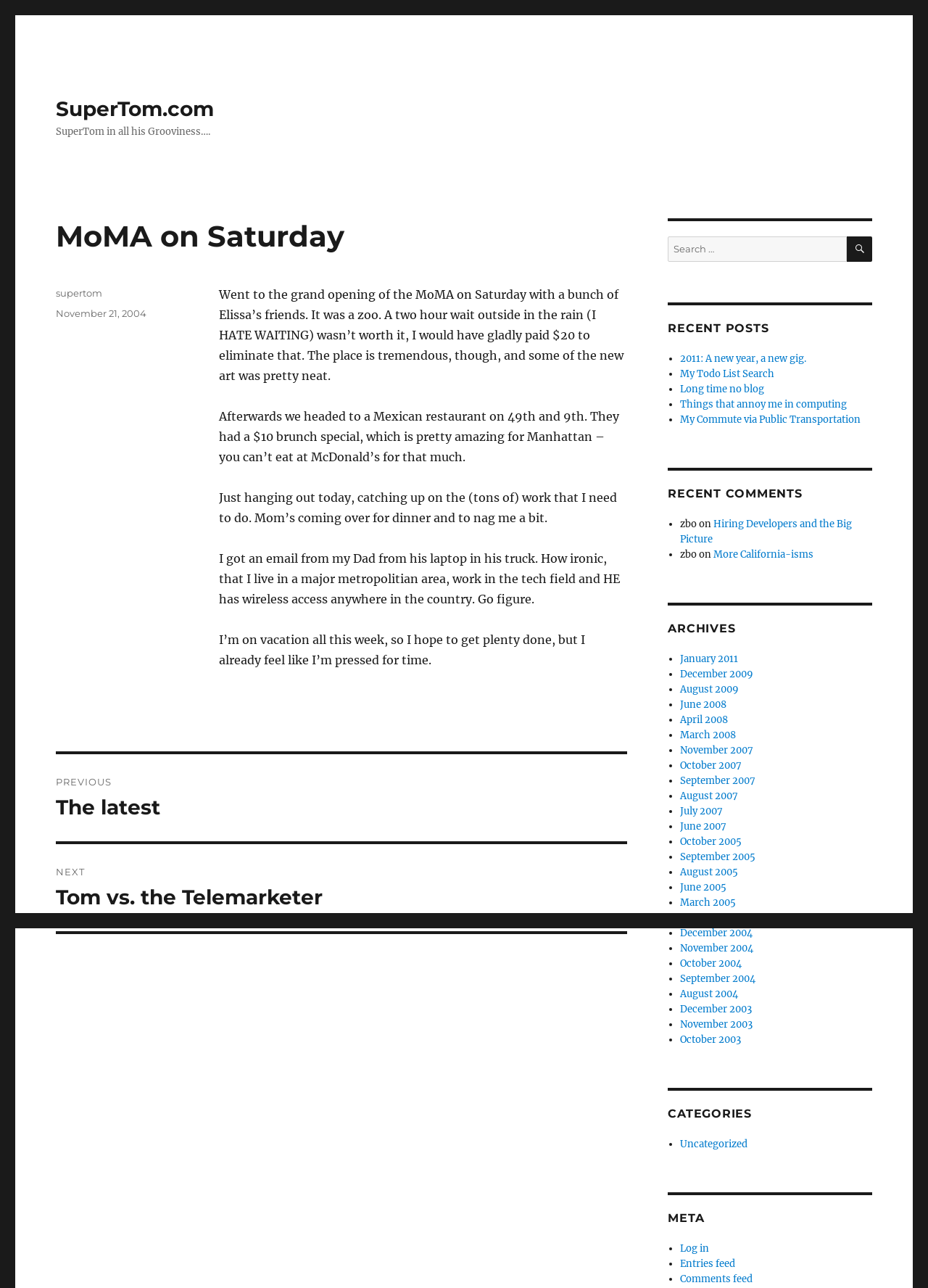Locate the bounding box coordinates of the region to be clicked to comply with the following instruction: "View recent posts". The coordinates must be four float numbers between 0 and 1, in the form [left, top, right, bottom].

[0.72, 0.249, 0.94, 0.261]